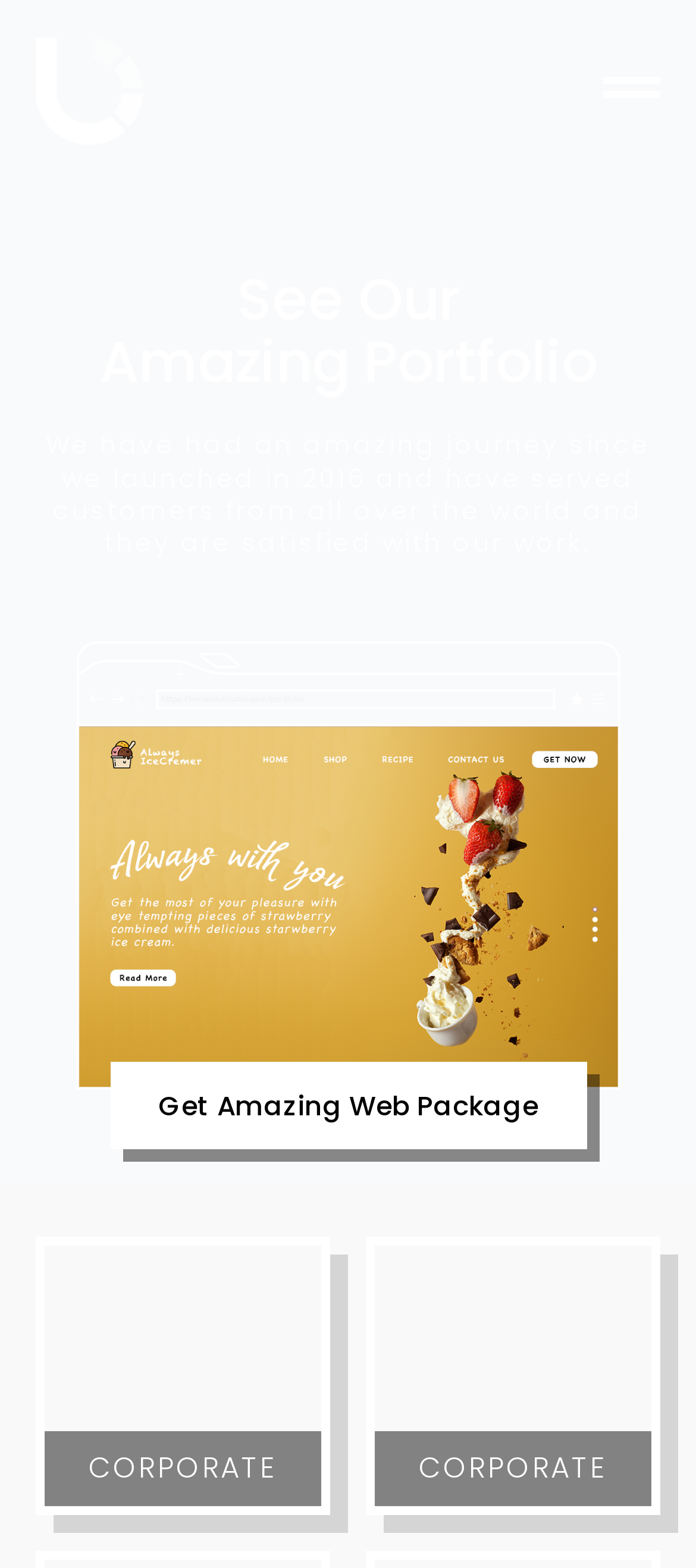What is the text at the bottom of the webpage?
Please provide a single word or phrase as your answer based on the image.

CORPORATE